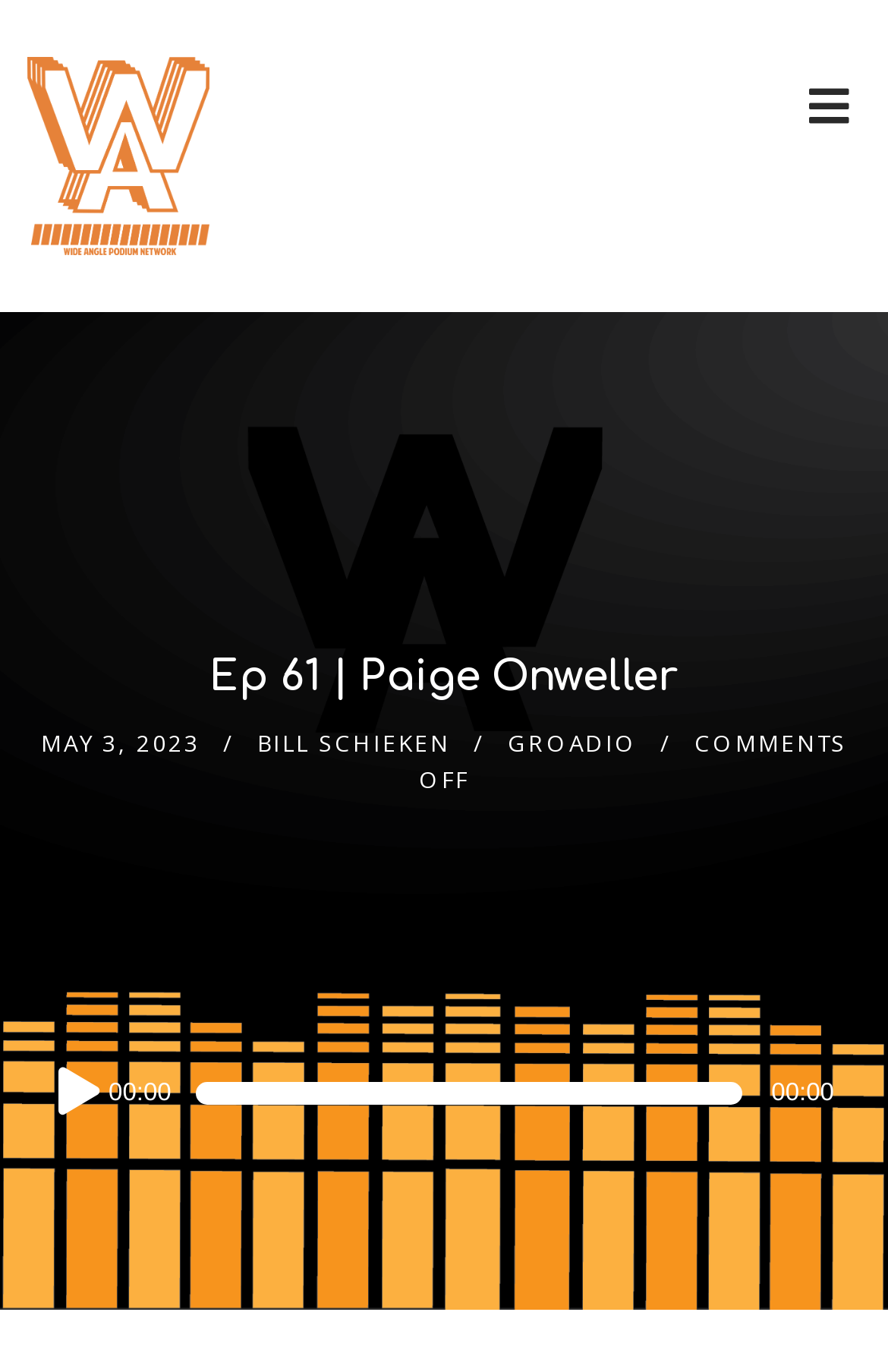Refer to the image and answer the question with as much detail as possible: What is the name of the podcast network?

I determined the answer by looking at the heading element with the text 'Wide Angle Podium Network' which is a link and also has an image with the same text. This suggests that it is the name of the podcast network.